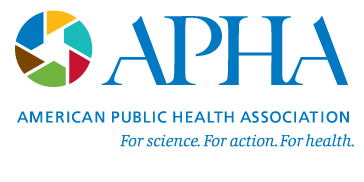Provide a comprehensive description of the image.

The image features the logo of the American Public Health Association (APHA), prominently displayed to represent the organization. The logo includes a stylized circular emblem divided into multiple sections of different colors—blue, green, red, gold, and brown—symbolizing diversity and collaboration within the public health community. Underneath the emblem, the organization's name, "AMERICAN PUBLIC HEALTH ASSOCIATION," is presented in bold, blue uppercase letters, emphasizing its focus on public health advocacy. Below the name, a tagline reads "For science. For action. For health." This slogan encapsulates APHA's commitment to promoting scientific understanding and taking significant actions to improve health outcomes for all communities. The logo showcases the association's dedication to addressing public health challenges through a multidisciplinary approach, reflecting its core values and mission.